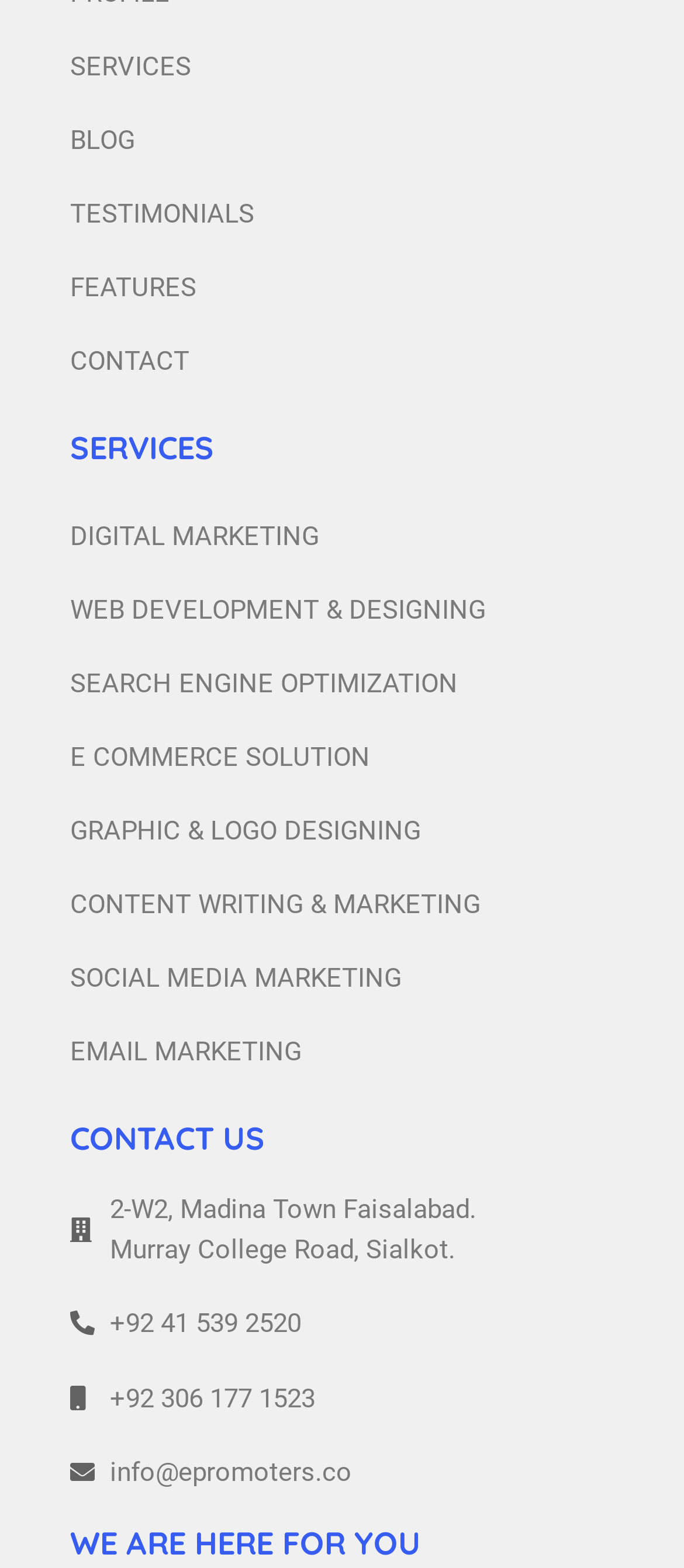Pinpoint the bounding box coordinates of the clickable area needed to execute the instruction: "click SERVICES". The coordinates should be specified as four float numbers between 0 and 1, i.e., [left, top, right, bottom].

[0.103, 0.019, 0.897, 0.066]